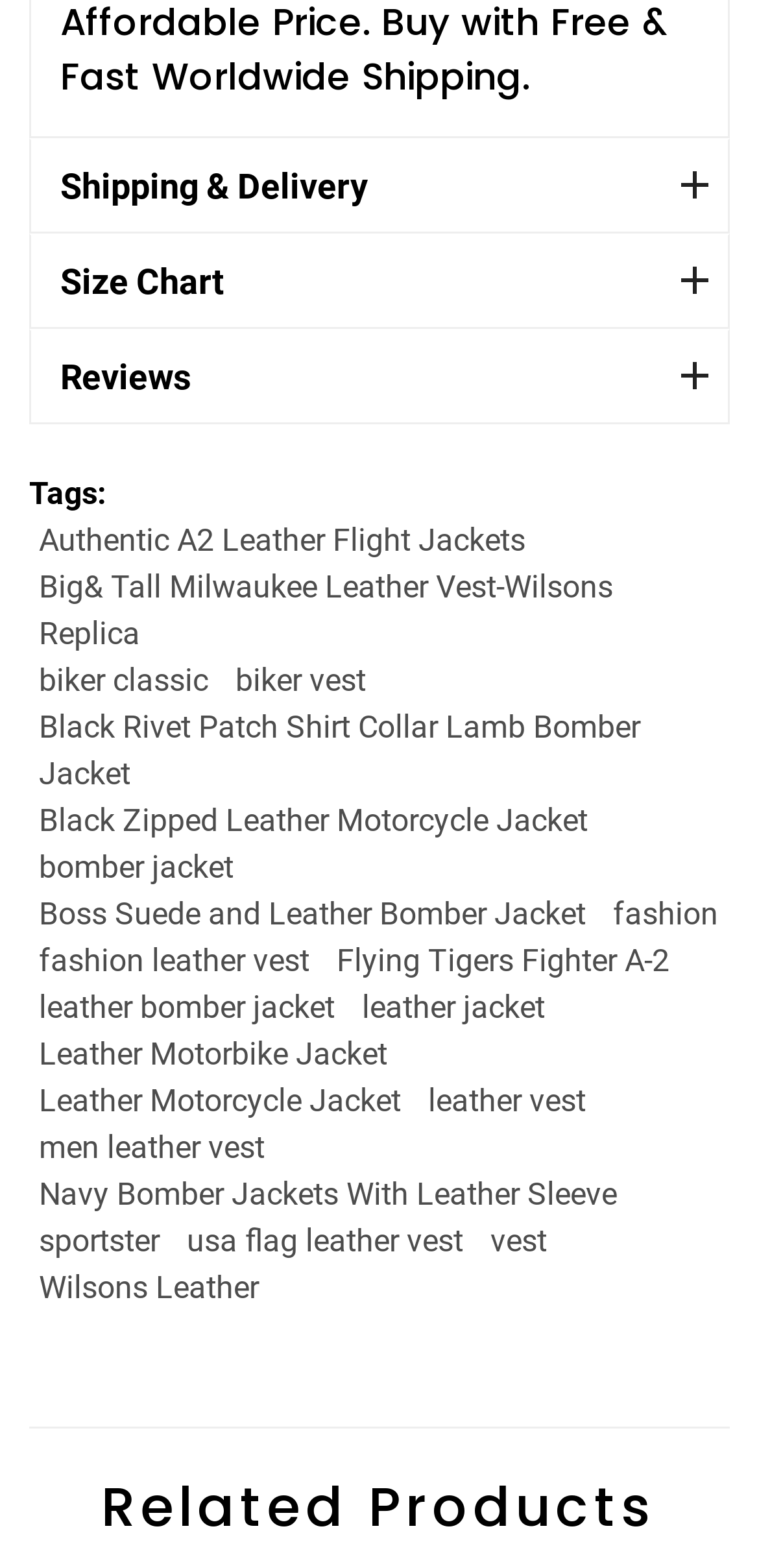What is the text next to the 'Tags:' label?
Can you give a detailed and elaborate answer to the question?

I looked at the 'Tags:' label and found that there is no text next to it.